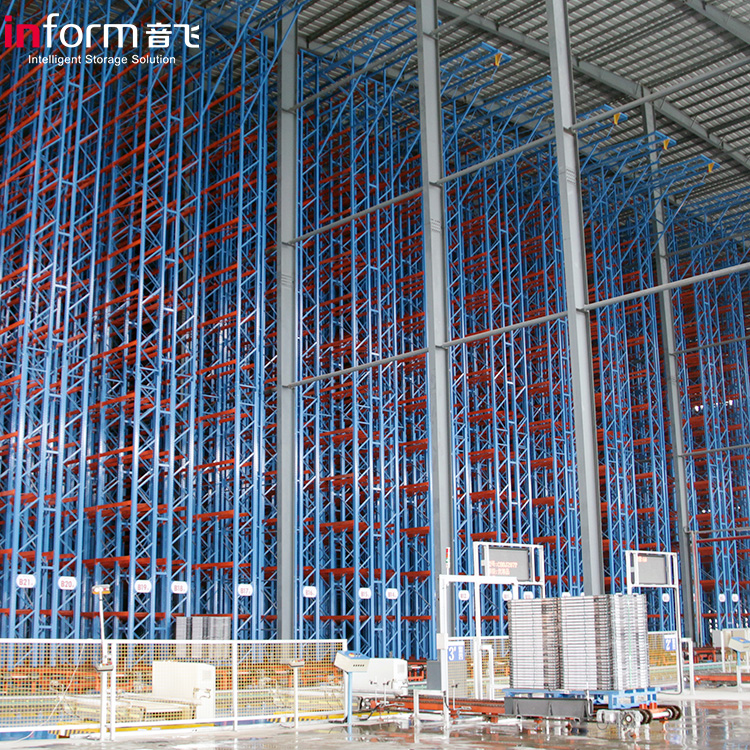What is the purpose of the structured racks? Using the information from the screenshot, answer with a single word or phrase.

Optimal inventory management